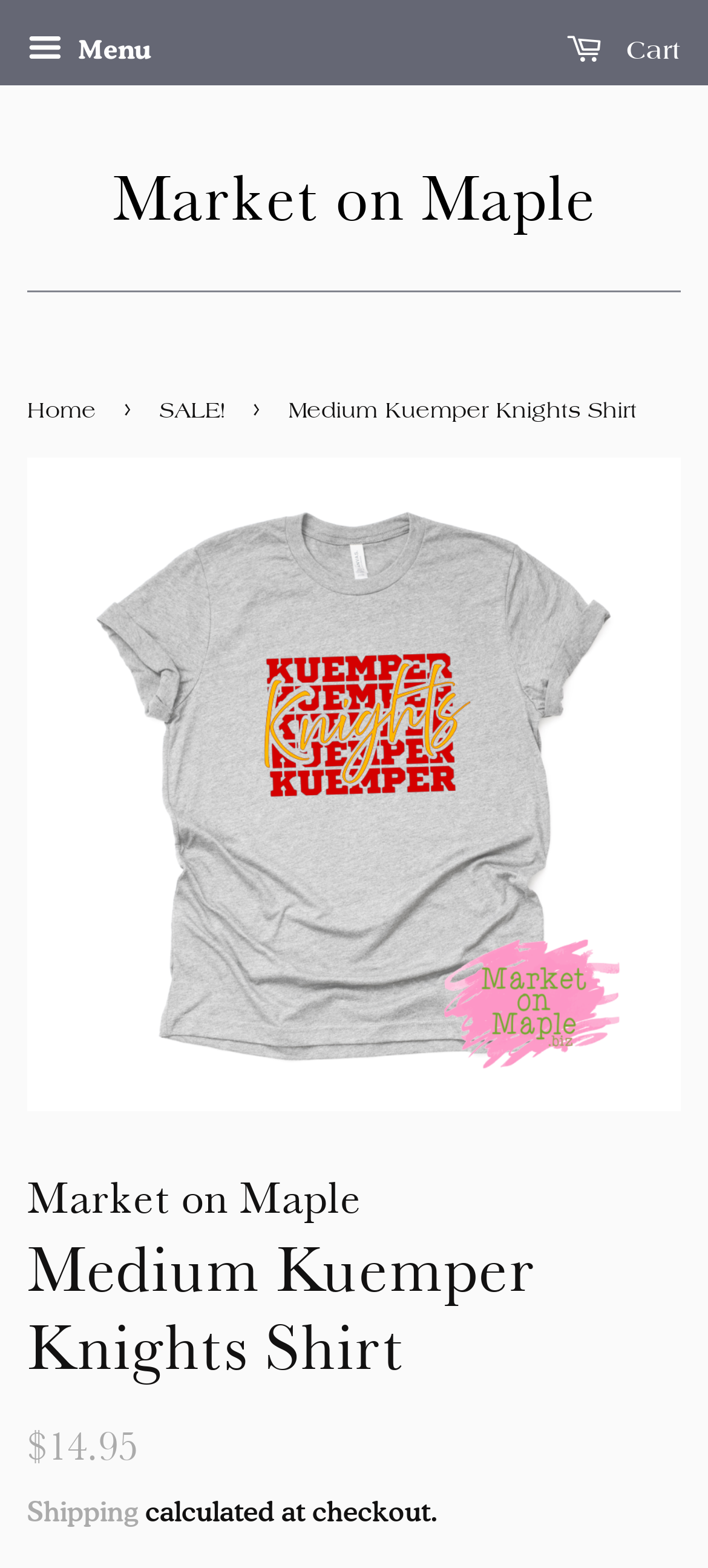Answer this question using a single word or a brief phrase:
What is the navigation menu item after 'Home'?

SALE!